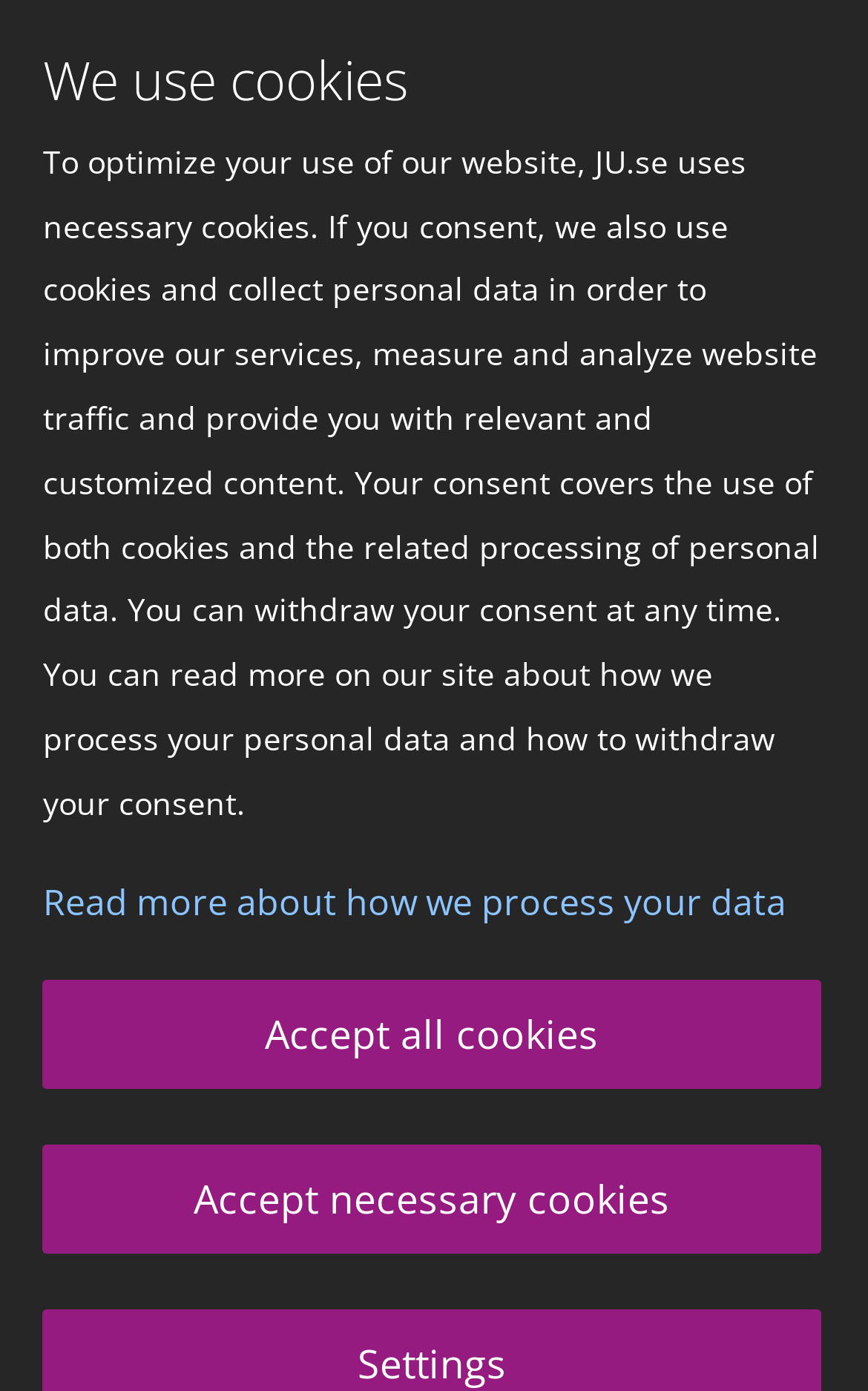Give a detailed explanation of the elements present on the webpage.

The webpage is about Jönköping University, an international university in the heart of Sweden. At the top of the page, there is a logotype that links back to the start page, positioned at the top left corner. Below the logotype, there is a heading that reads "We use cookies" followed by a static text that explains the university's cookie policy. The text is quite long and takes up a significant portion of the page. There are two buttons, "Accept all cookies" and "Accept necessary cookies", positioned below the text, aligned to the left. 

Further down the page, there is a heading that reads "Putting macroeconomic theory to the test", which is the title of a research article. Below the heading, there is a static text that summarizes the article, which discusses a PhD thesis from Jönköping International Business School that presents novel ways to examine some of the puzzles in macroeconomics. The text is positioned in the middle of the page, taking up about half of the page's height.